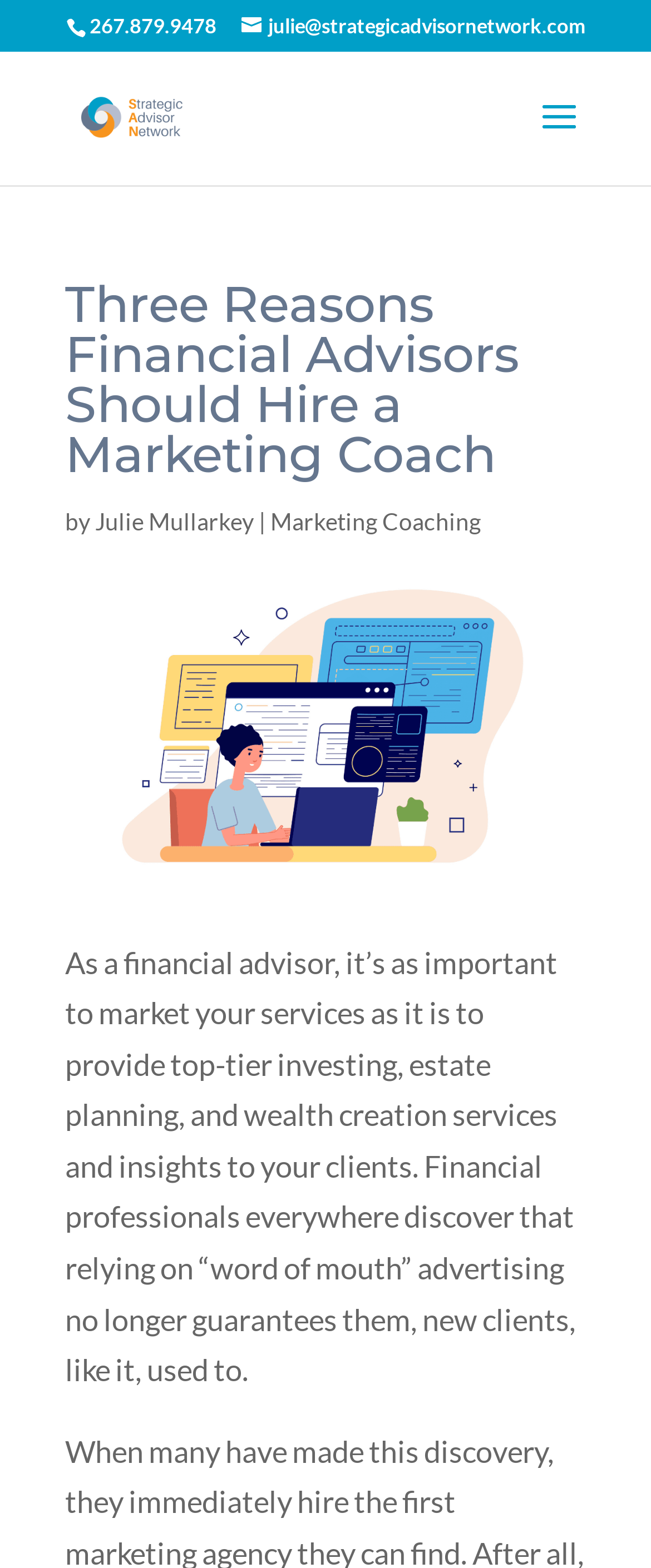What is the purpose of marketing for financial advisors?
Use the information from the screenshot to give a comprehensive response to the question.

I inferred the purpose of marketing for financial advisors by reading the StaticText element with the text 'As a financial advisor, it’s as important to market your services as it is to provide top-tier investing, estate planning, and wealth creation services and insights to your clients. Financial professionals everywhere discover that relying on “word of mouth” advertising no longer guarantees them, new clients, like it, used to.'.